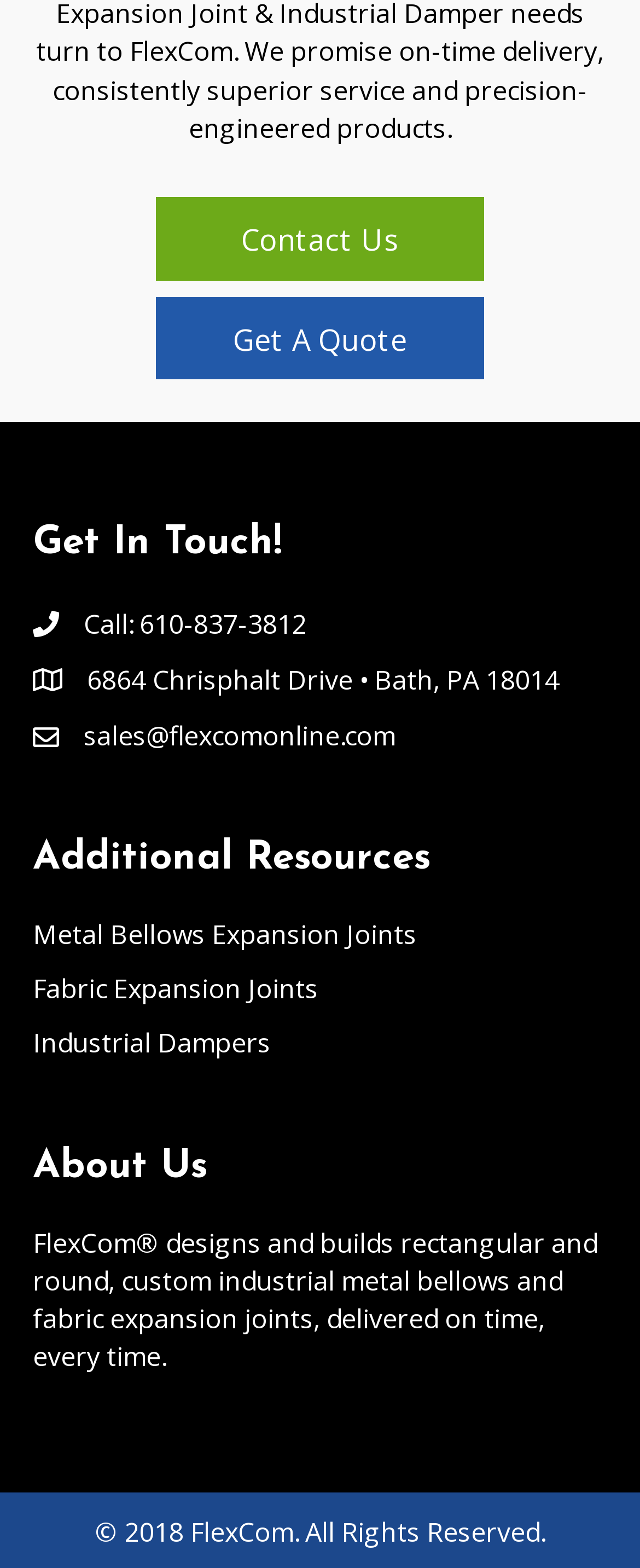What is the company's address?
Using the screenshot, give a one-word or short phrase answer.

6864 Chrisphalt Drive, Bath, PA 18014